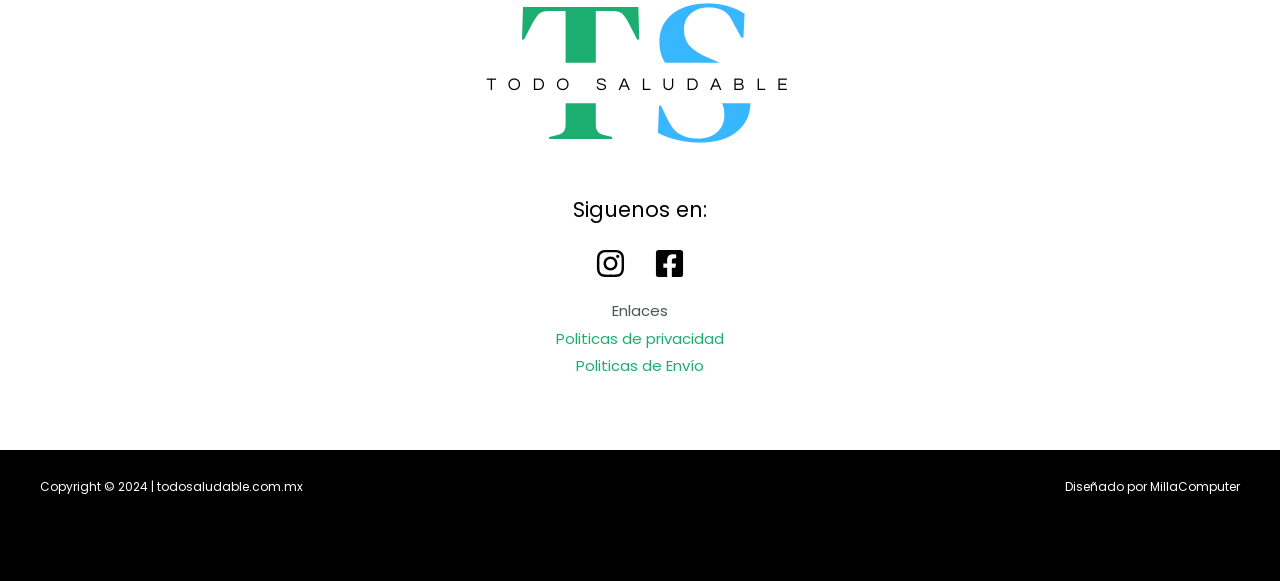What social media platforms are mentioned? Analyze the screenshot and reply with just one word or a short phrase.

Instagram, Facebook